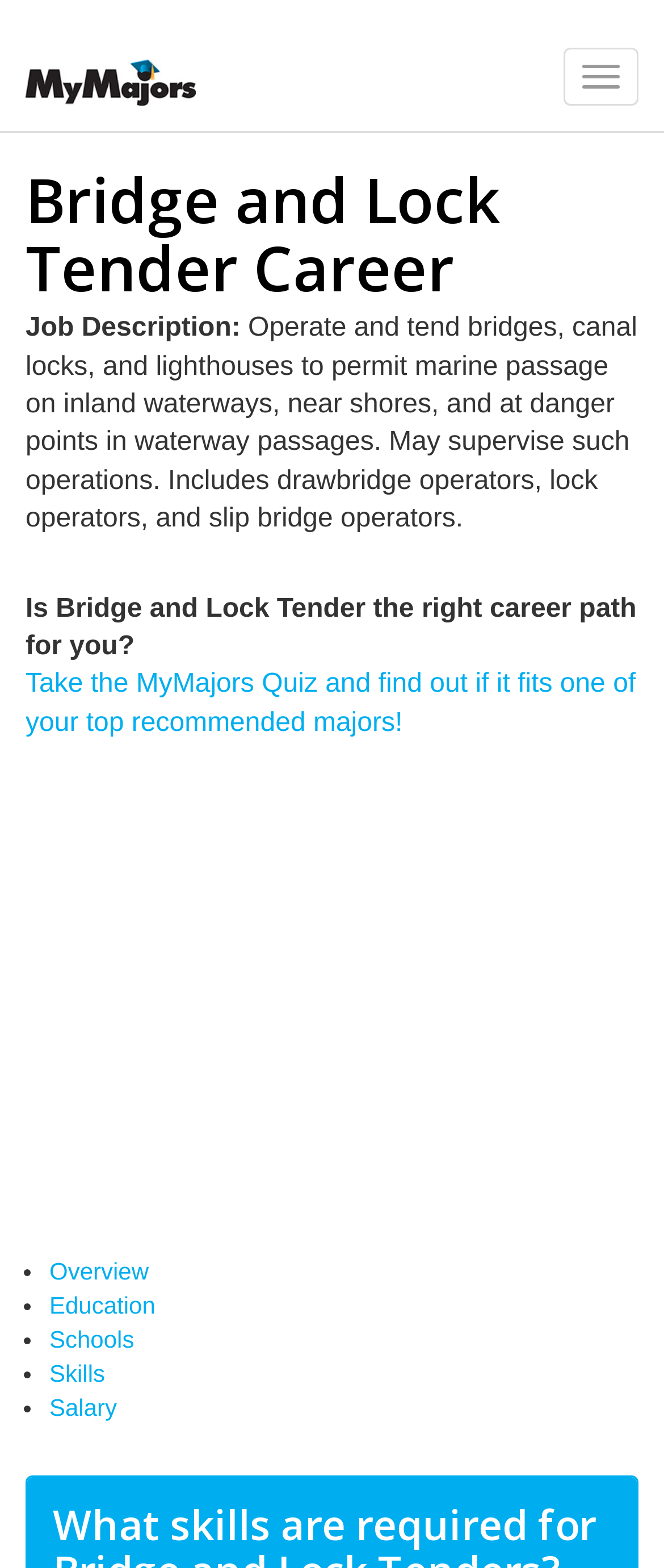Find the bounding box coordinates of the element's region that should be clicked in order to follow the given instruction: "Go to 'Skills'". The coordinates should consist of four float numbers between 0 and 1, i.e., [left, top, right, bottom].

[0.074, 0.867, 0.158, 0.885]